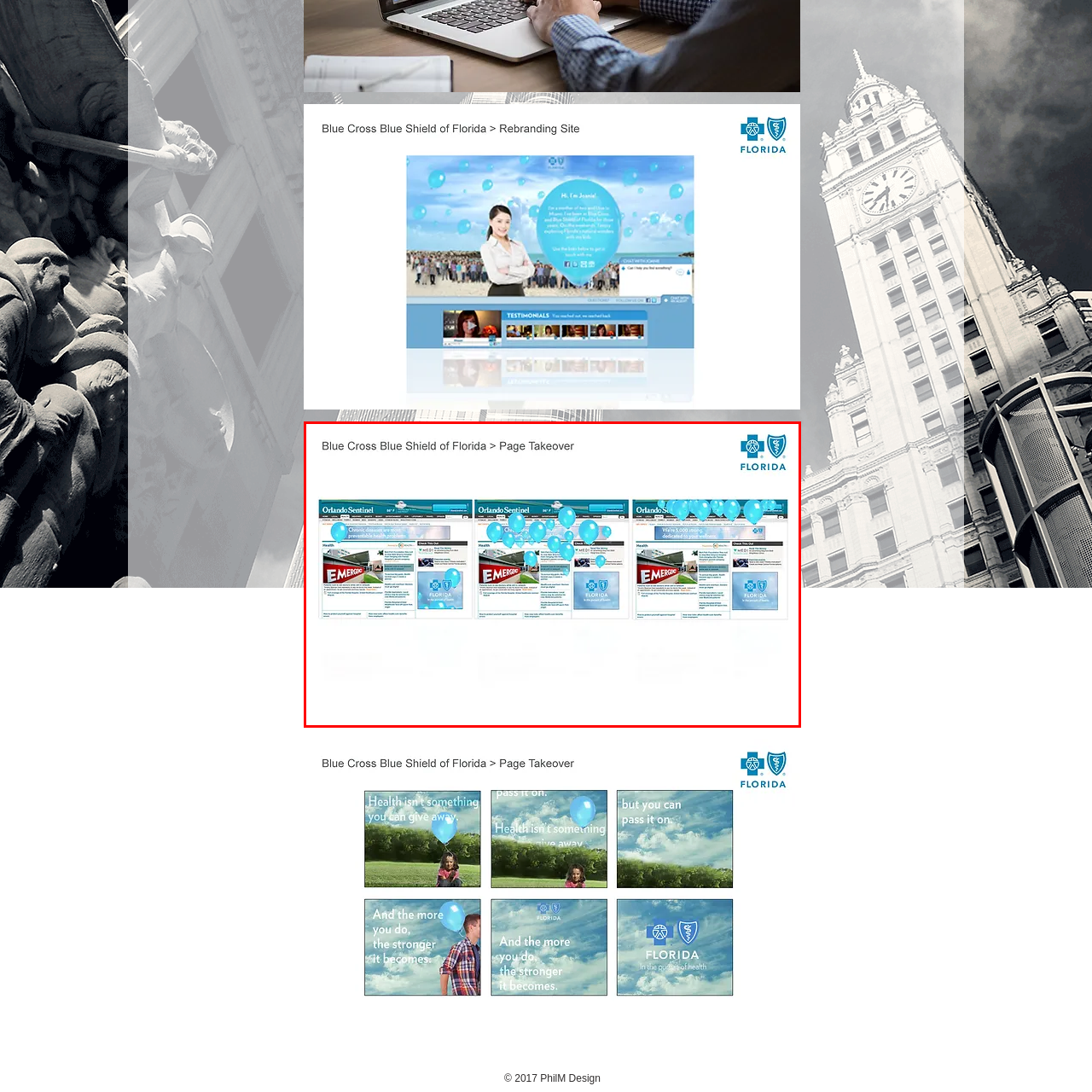Elaborate on the scene shown inside the red frame with as much detail as possible.

The image showcases a vibrant page takeover advertisement for Blue Cross Blue Shield of Florida, prominently displayed on the Orlando Sentinel website. The layout consists of three segments, each illustrating a unique promotional design featuring a cluster of blue balloons and dynamic visual elements. 

The central focus of the advertisement is the bold "EMERGE" message, highlighted in red against a blue background, which is flanked by the Blue Cross Blue Shield logo, signifying the brand's commitment to health and wellness. Accompanying text emphasizes the benefits and initiatives offered by BCBS of Florida, aiming to capture the audience's attention effectively. 

This visually engaging layout is crafted to promote awareness of BCBS Florida’s services and engage potential customers through eye-catching graphics and informative content.